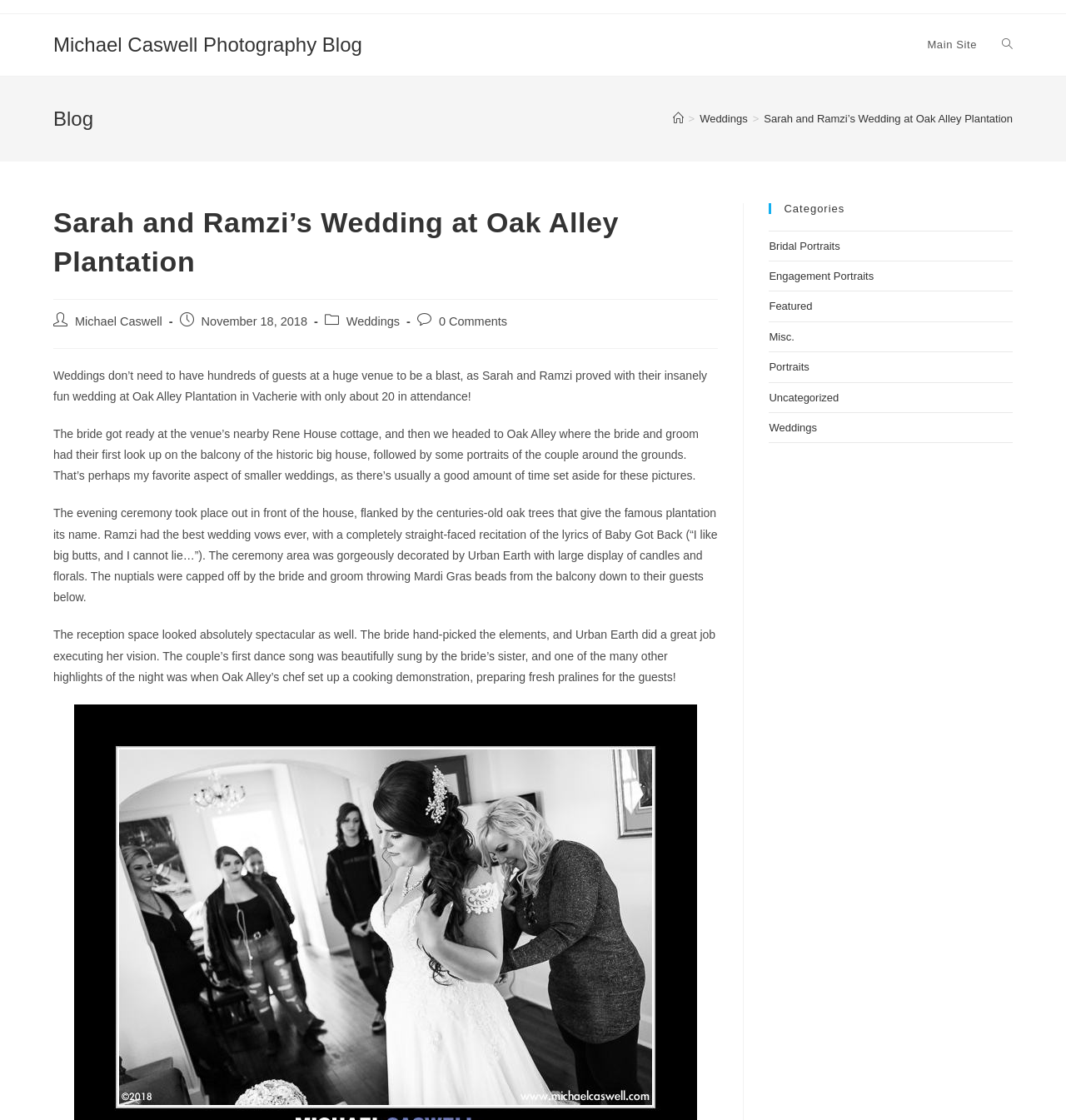What was demonstrated by Oak Alley's chef at the reception?
Please provide a comprehensive and detailed answer to the question.

The answer can be found in the text 'The reception space looked absolutely spectacular as well. ... one of the many other highlights of the night was when Oak Alley’s chef set up a cooking demonstration, preparing fresh pralines for the guests!' which is located in the main content area of the webpage.